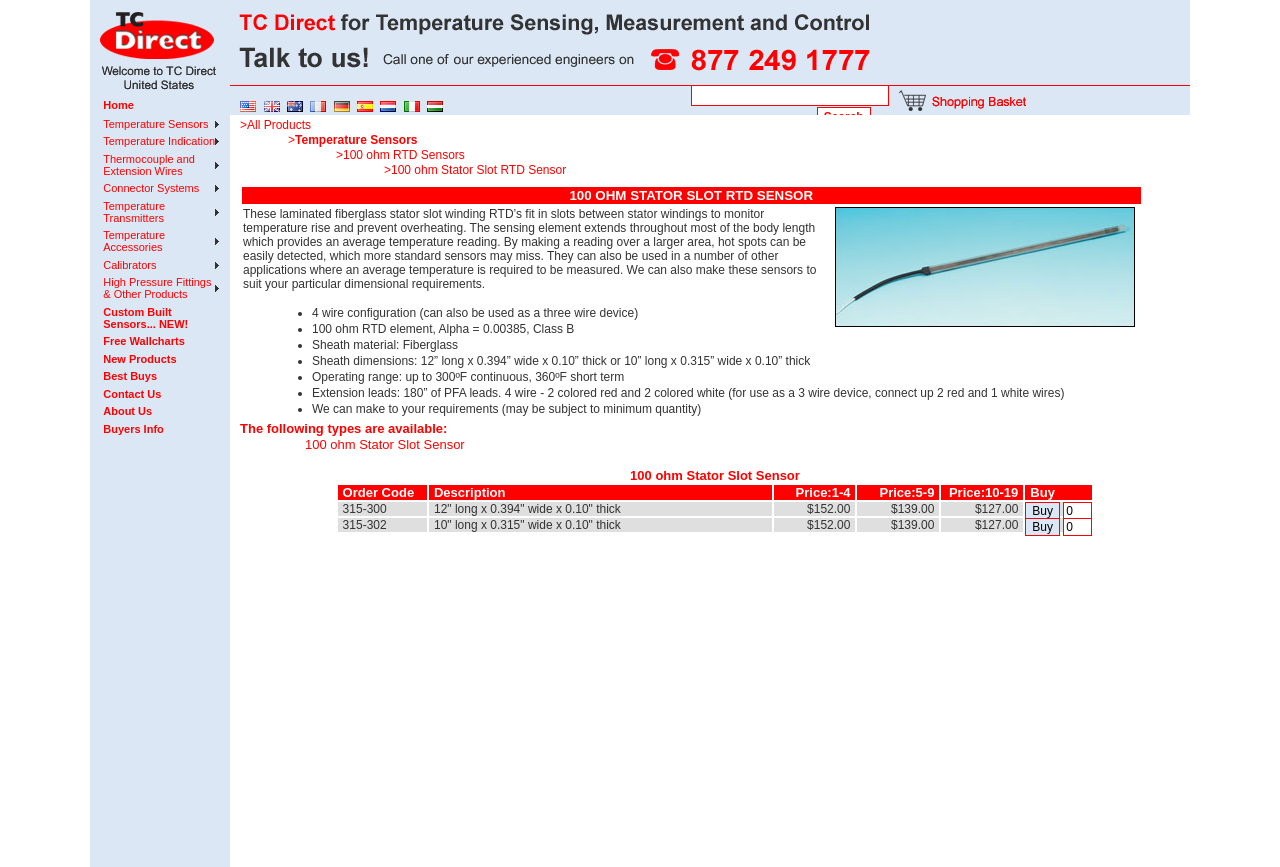What is the text of the first link in the left sidebar?
Please provide a single word or phrase as your answer based on the image.

Temperature Sensors